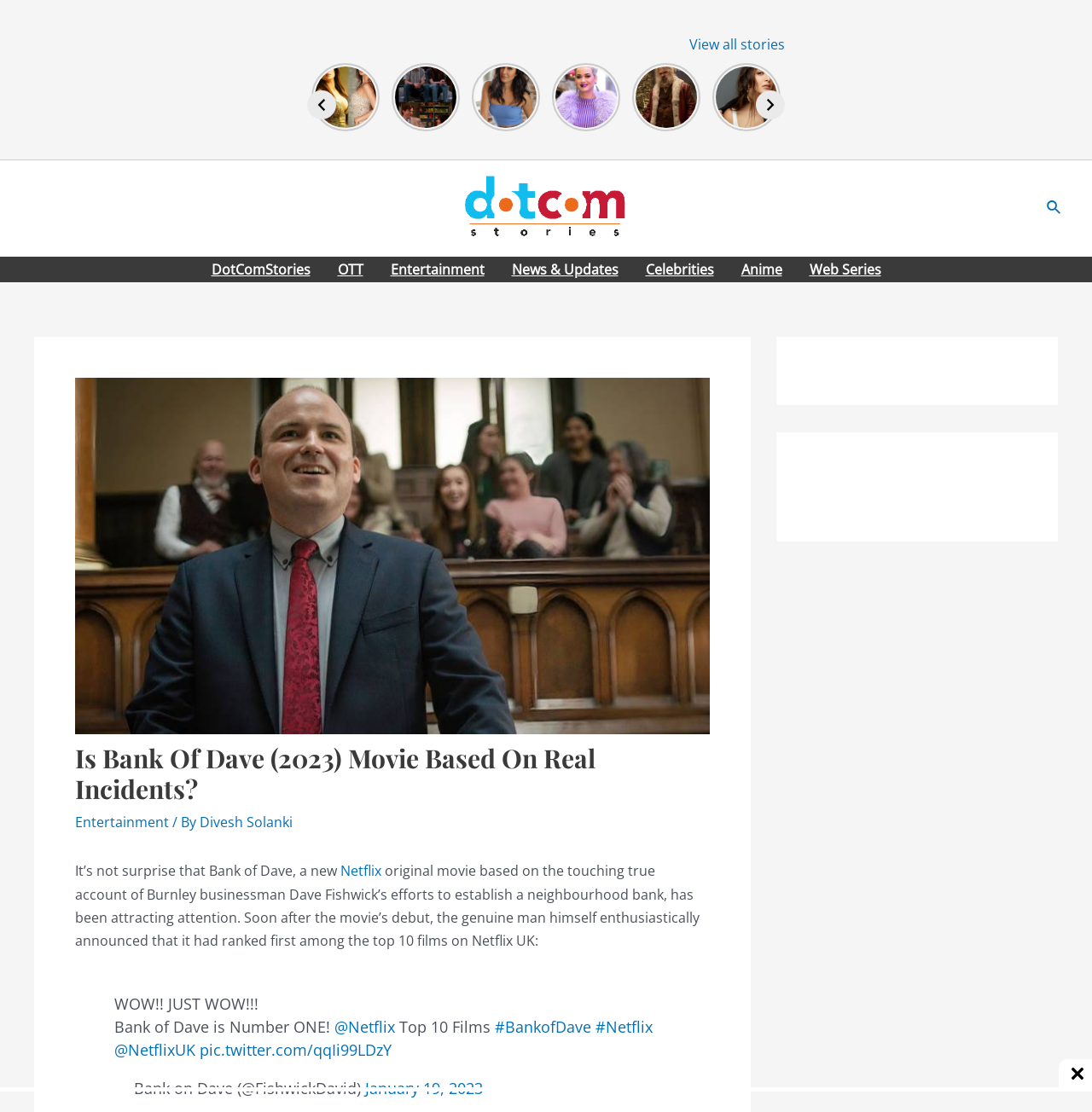Determine the title of the webpage and give its text content.

Is Bank Of Dave (2023) Movie Based On Real Incidents?